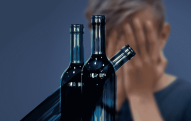Craft a descriptive caption that covers all aspects of the image.

The image depicts a poignant scene illustrating the struggle with alcohol-related issues. In the foreground, several dark-colored wine bottles lean towards the viewer, symbolizing temptation and the challenges of addiction. In the background, a figure appears distressed, with their hands covering their face, suggesting feelings of shame, despair, and the burden of personal battles with substance use. The blurred, muted colors enhance the emotional gravity of the composition, evoking a sense of isolation and the urgent need for support and understanding in addressing mental health and addiction-related issues. This image serves as a powerful reminder of the complexities surrounding addiction and the vital conversations about recovery and coping.